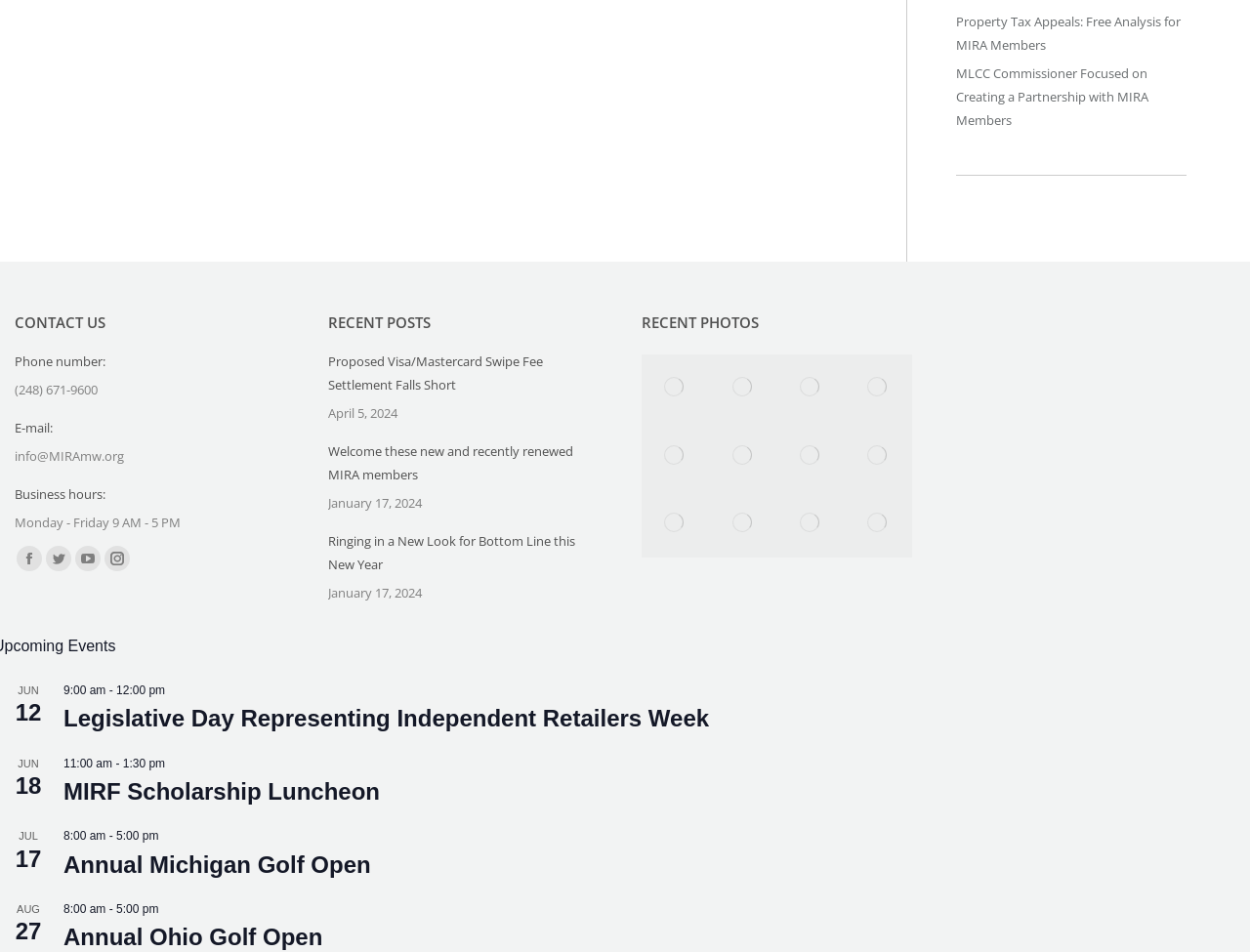Locate the bounding box coordinates of the UI element described by: "MIRF Scholarship Luncheon". The bounding box coordinates should consist of four float numbers between 0 and 1, i.e., [left, top, right, bottom].

[0.051, 0.818, 0.304, 0.846]